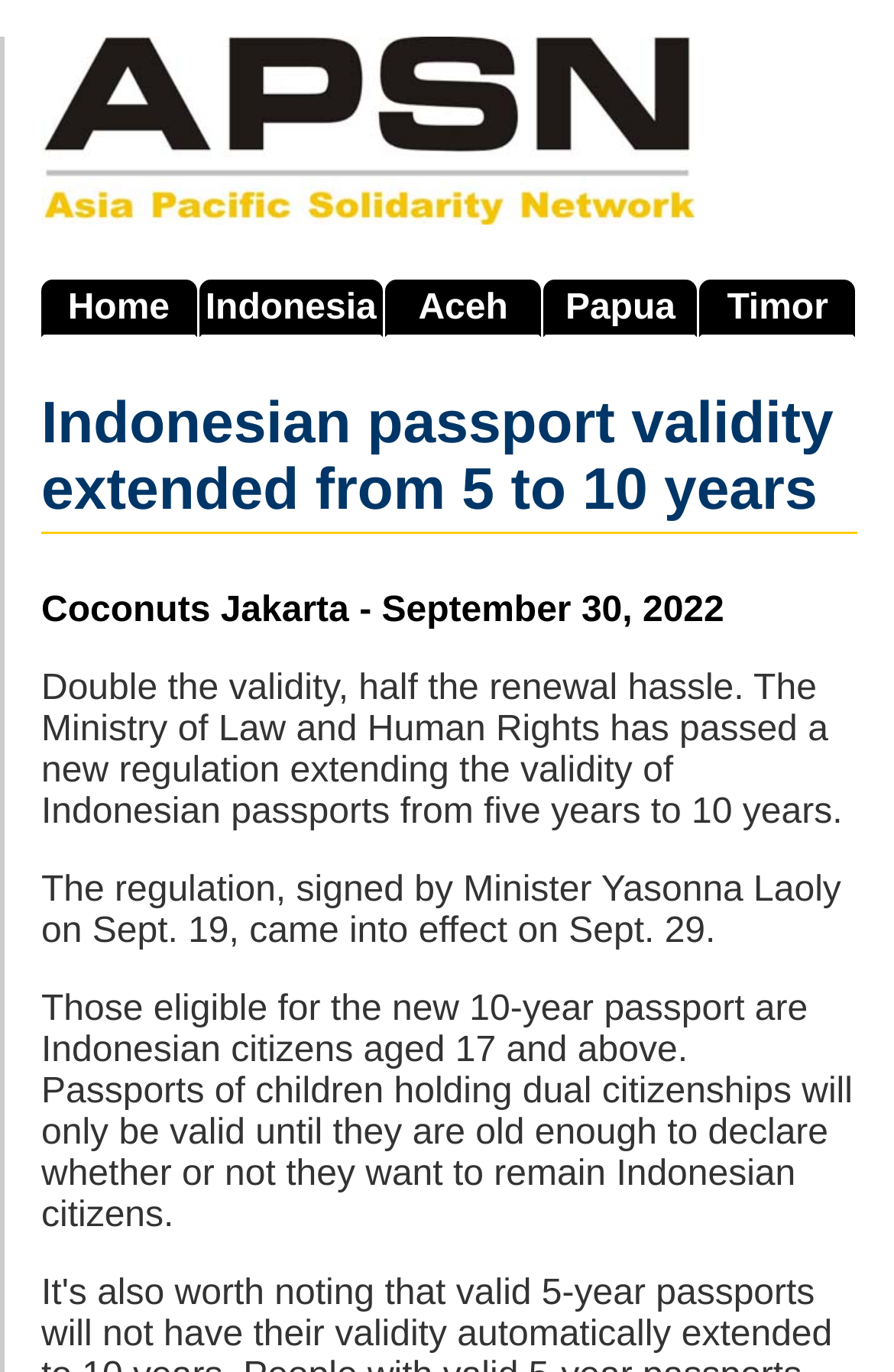Who signed the new regulation?
Based on the image, answer the question in a detailed manner.

The webpage mentions that the regulation was signed by Minister Yasonna Laoly on Sept. 19, as stated in the StaticText element with the text 'The regulation, signed by Minister Yasonna Laoly on Sept. 19, came into effect on Sept. 29.'